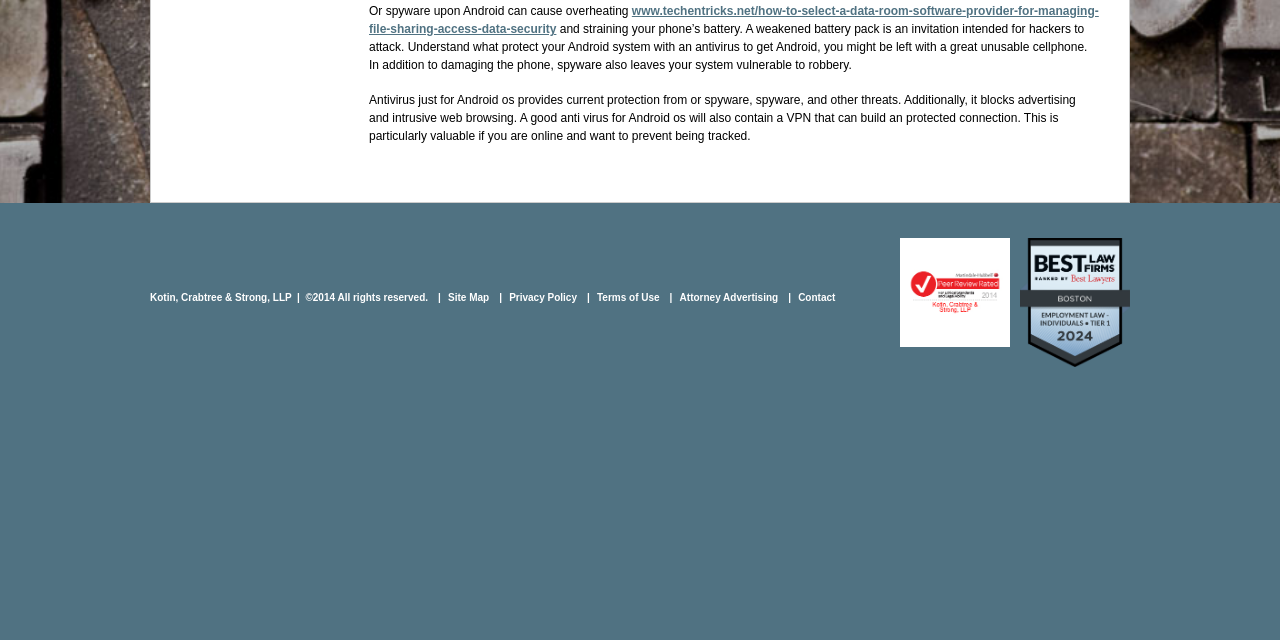Find the bounding box of the UI element described as: "Terms of Use". The bounding box coordinates should be given as four float values between 0 and 1, i.e., [left, top, right, bottom].

[0.459, 0.458, 0.523, 0.473]